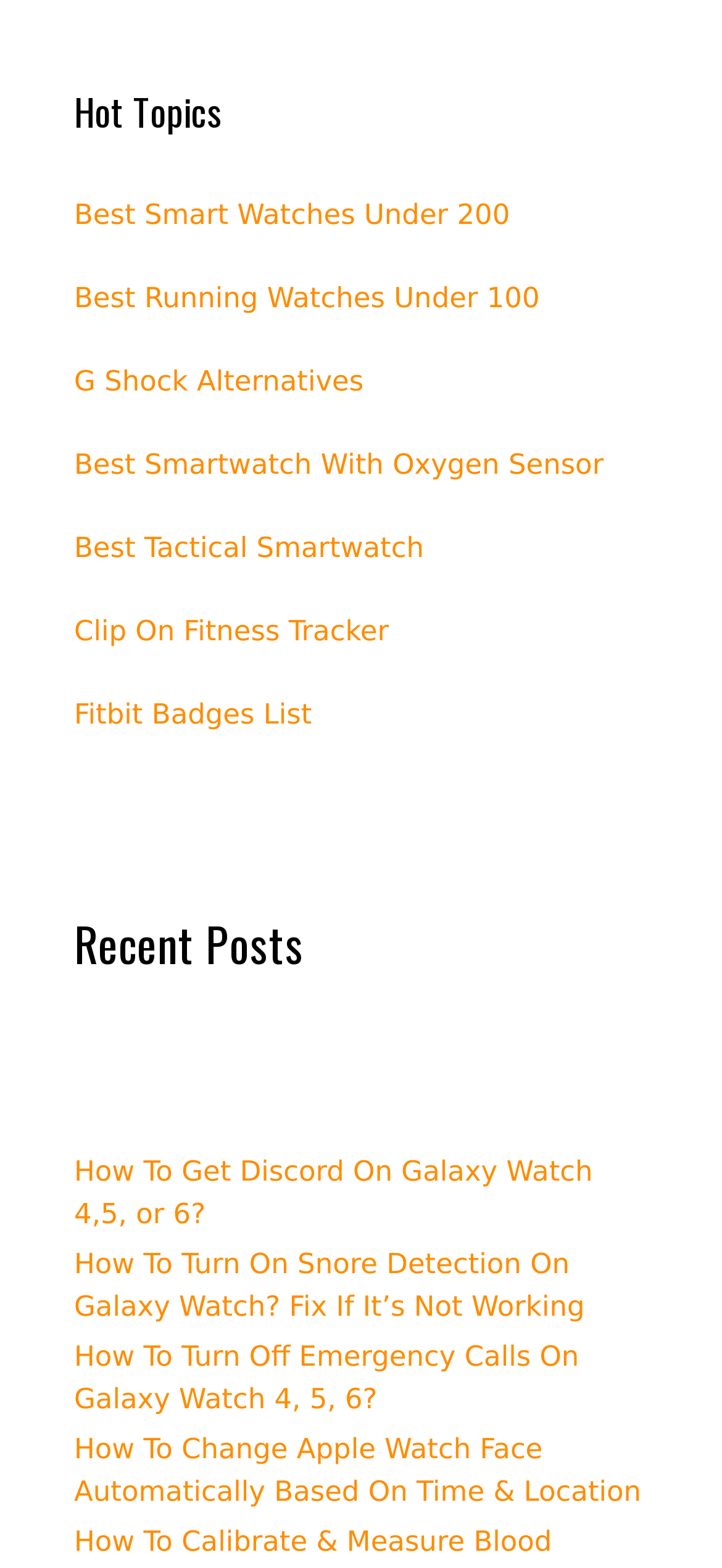Find the bounding box coordinates for the area that must be clicked to perform this action: "Learn about Environment".

None